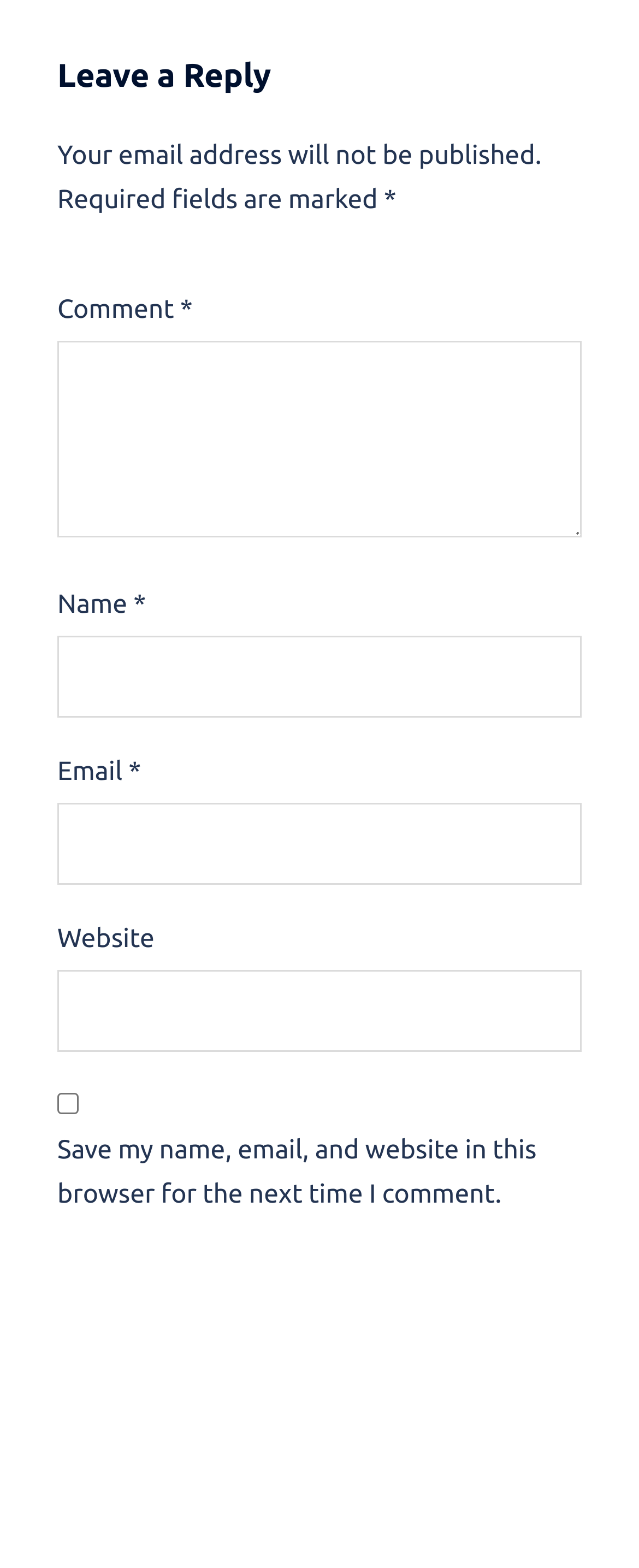Provide a thorough and detailed response to the question by examining the image: 
What is the label of the button?

The button is located at the bottom of the form, and its label is 'Post Comment', which is also confirmed by the StaticText element 'POST COMMENT' inside the button.